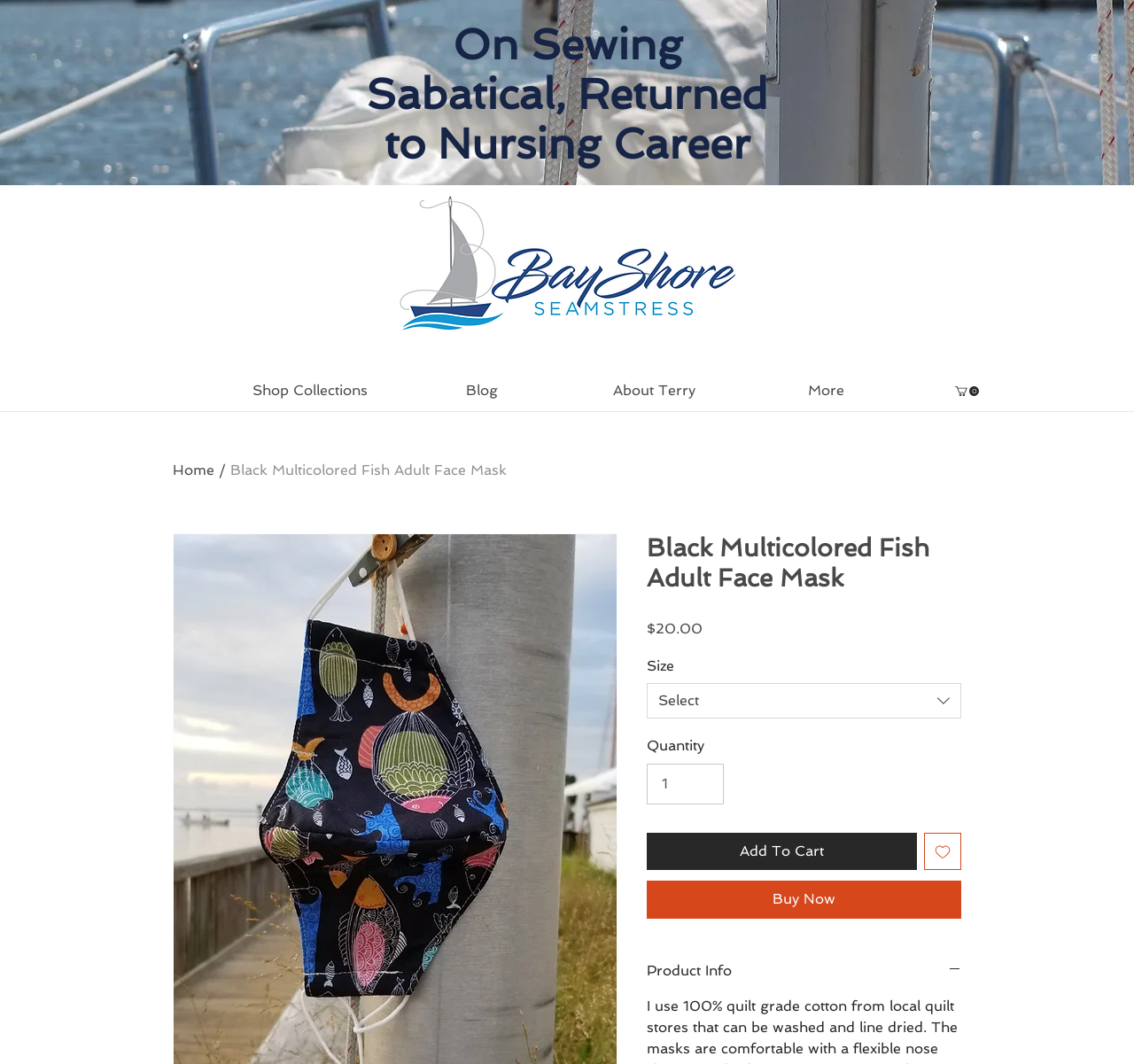Can you find the bounding box coordinates for the element that needs to be clicked to execute this instruction: "Go to shop collections"? The coordinates should be given as four float numbers between 0 and 1, i.e., [left, top, right, bottom].

[0.198, 0.354, 0.349, 0.38]